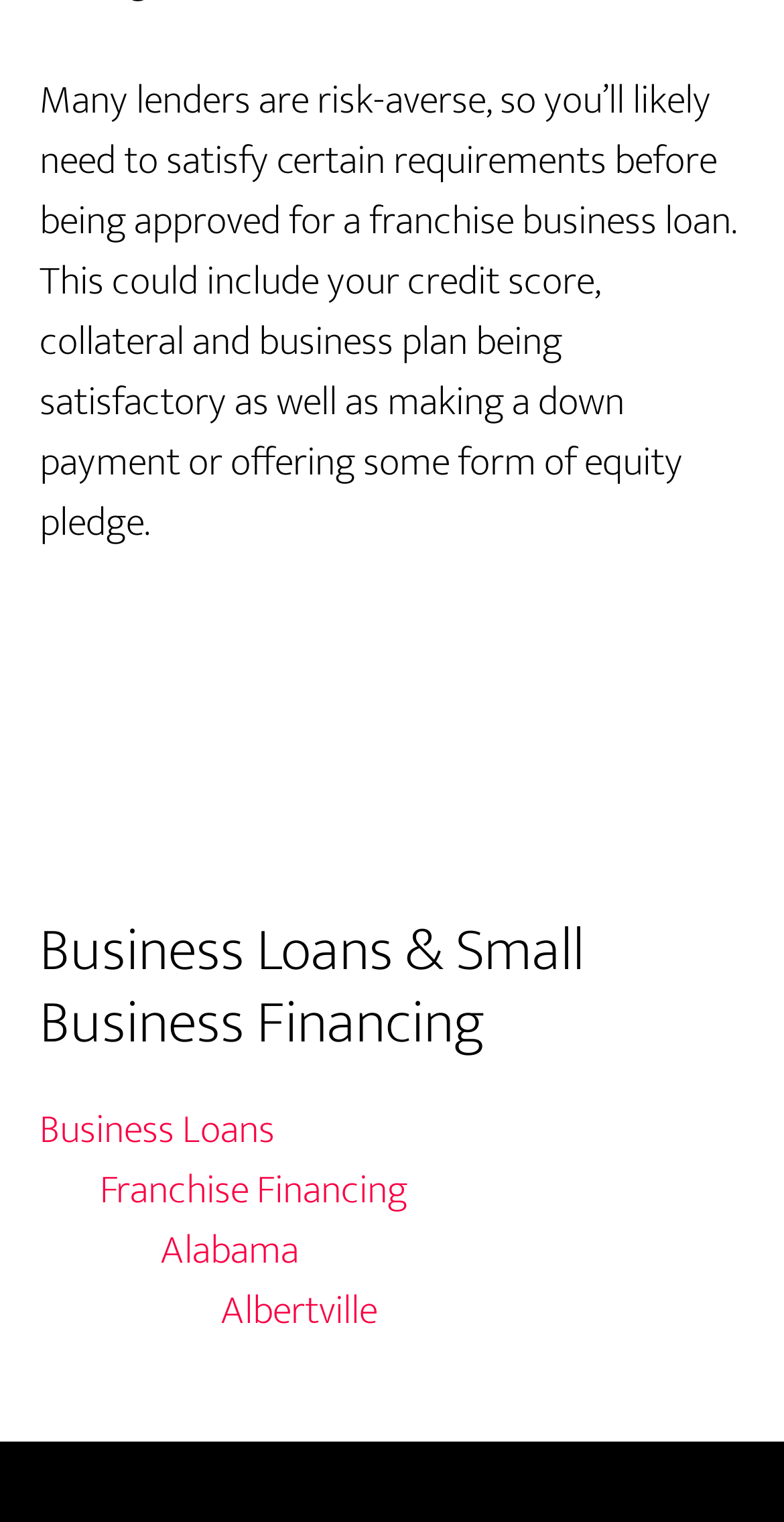What is the purpose of the down payment or equity pledge?
Based on the screenshot, give a detailed explanation to answer the question.

According to the text on the webpage, making a down payment or offering some form of equity pledge is one of the requirements that lenders consider before approving a franchise business loan, suggesting that it is necessary to satisfy lenders and reduce their risk.